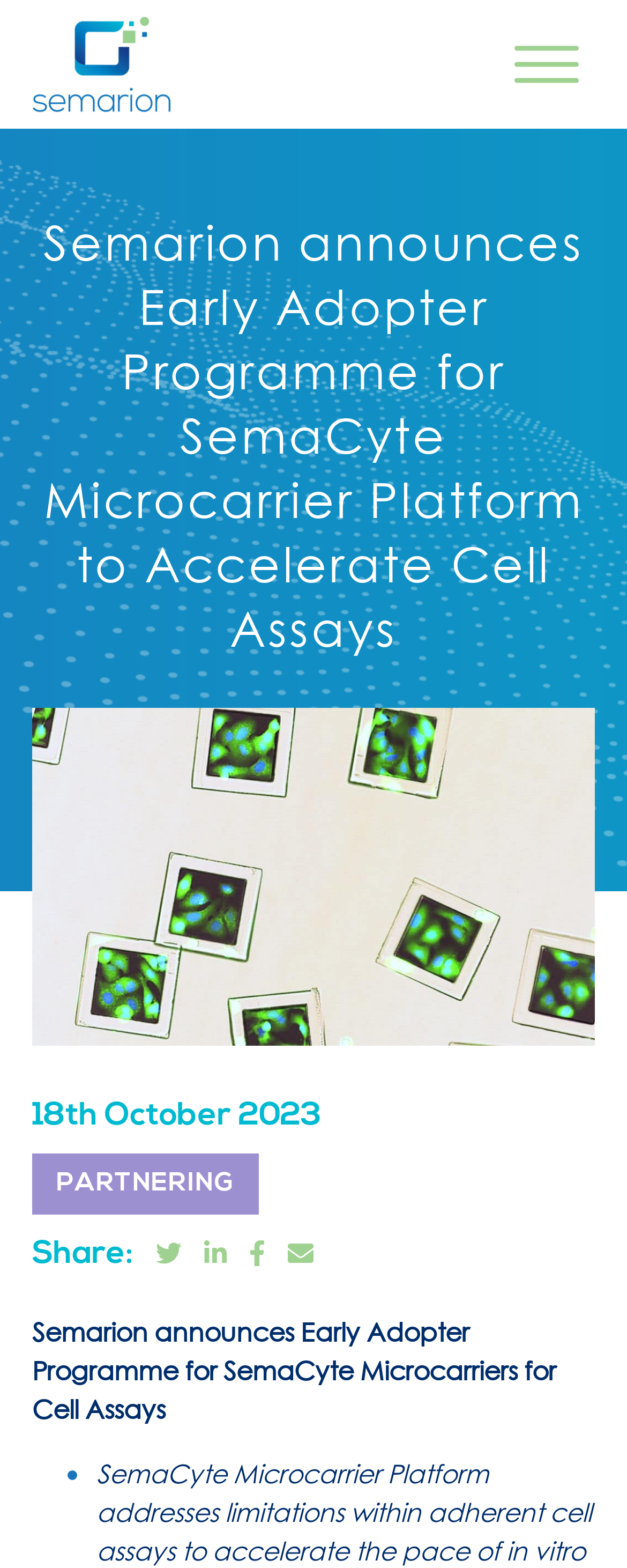Using the description "parent_node: Share: title="Tweet this"", locate and provide the bounding box of the UI element.

[0.249, 0.788, 0.29, 0.81]